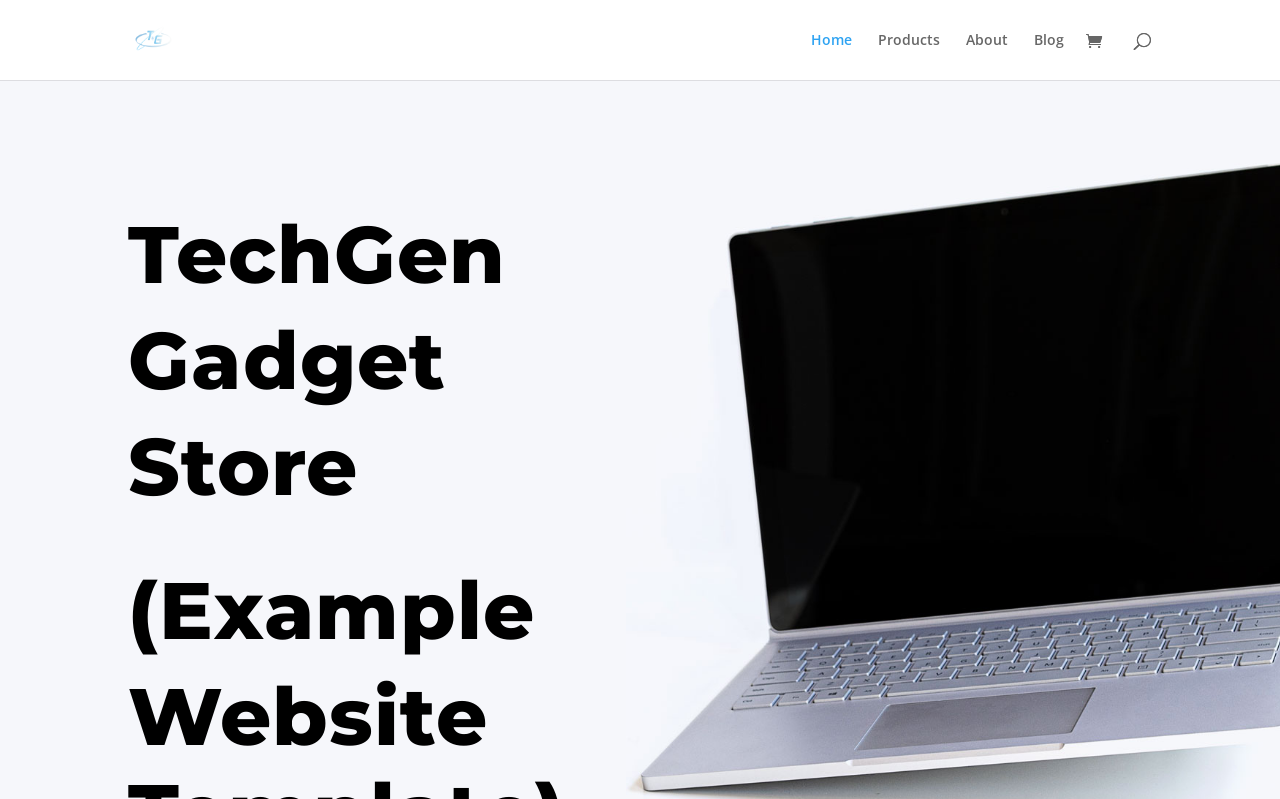Provide the bounding box coordinates in the format (top-left x, top-left y, bottom-right x, bottom-right y). All values are floating point numbers between 0 and 1. Determine the bounding box coordinate of the UI element described as: parent_node: Home

[0.848, 0.039, 0.869, 0.068]